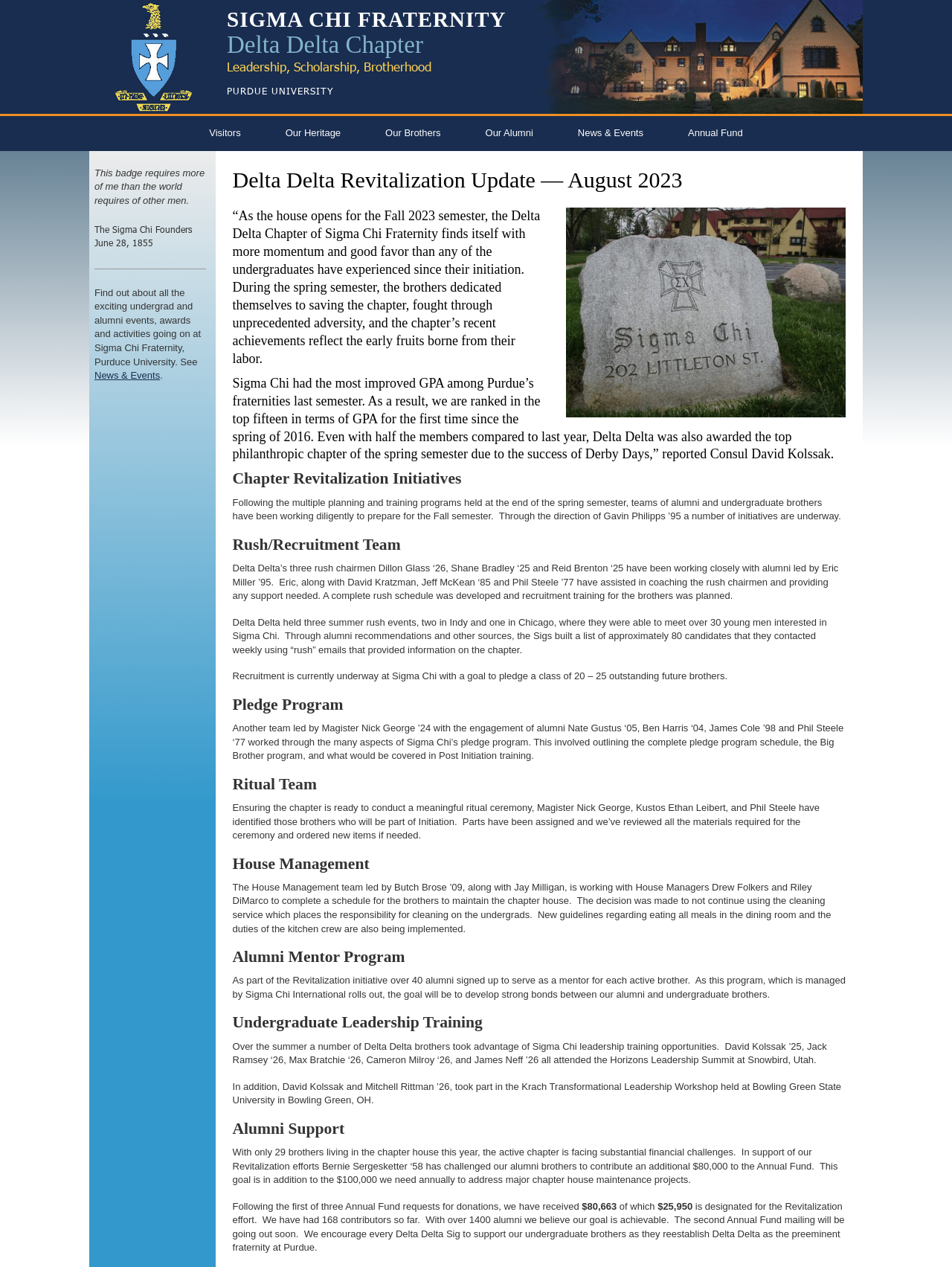Pinpoint the bounding box coordinates of the area that must be clicked to complete this instruction: "Click on the 'Visitors' link".

[0.196, 0.092, 0.276, 0.119]